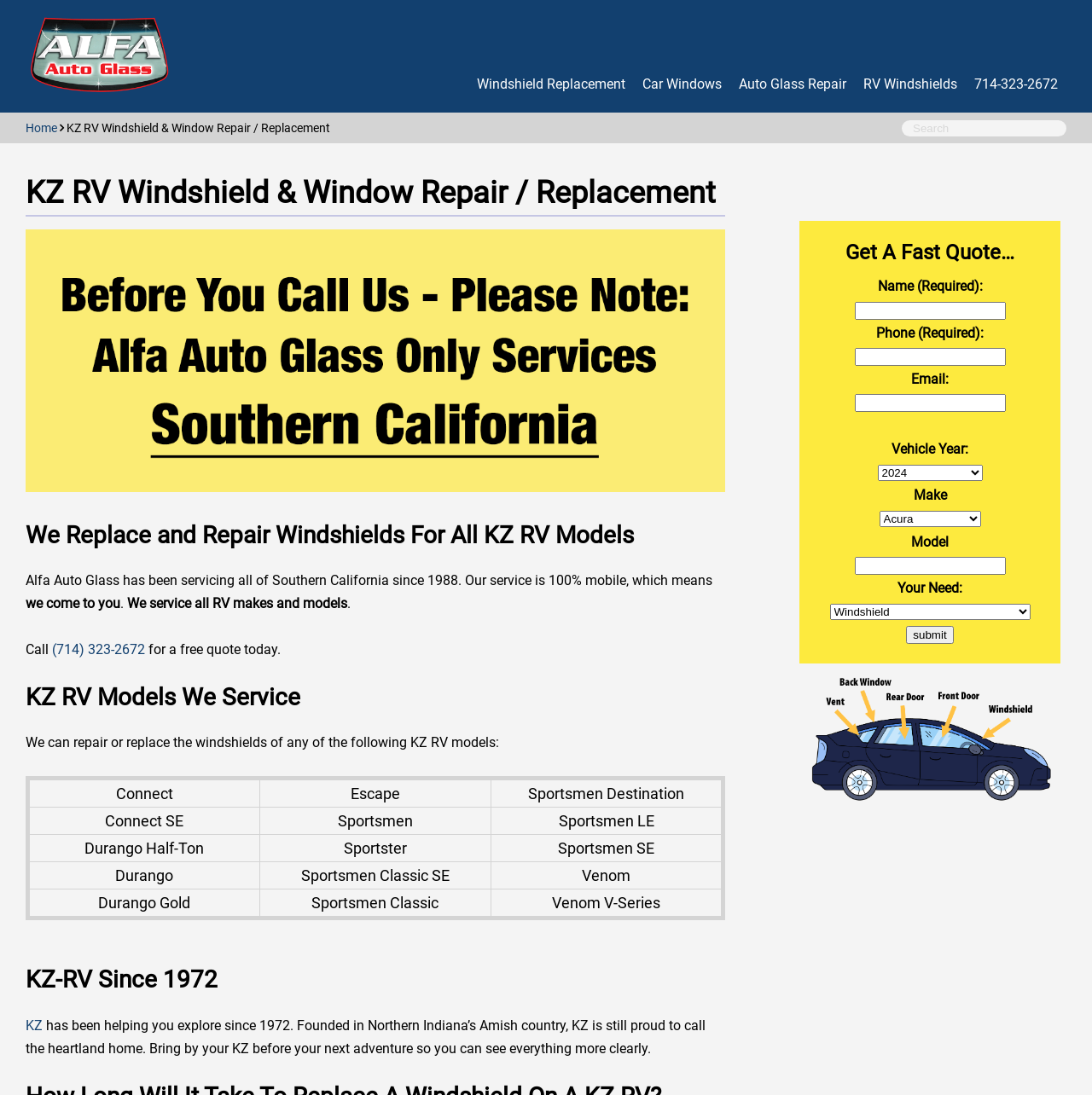What types of RV models does Alfa Auto Glass service?
Using the image, provide a concise answer in one word or a short phrase.

KZ RV models